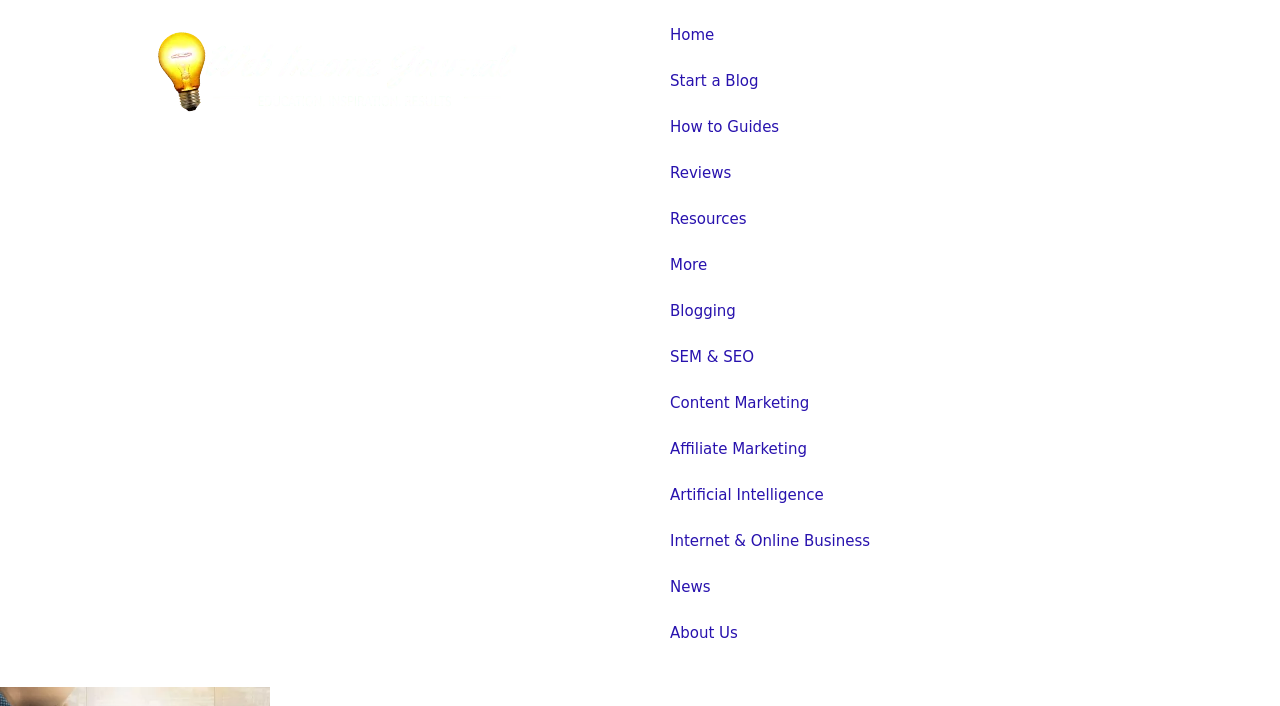Please identify the coordinates of the bounding box for the clickable region that will accomplish this instruction: "View the abstract of the paper".

None